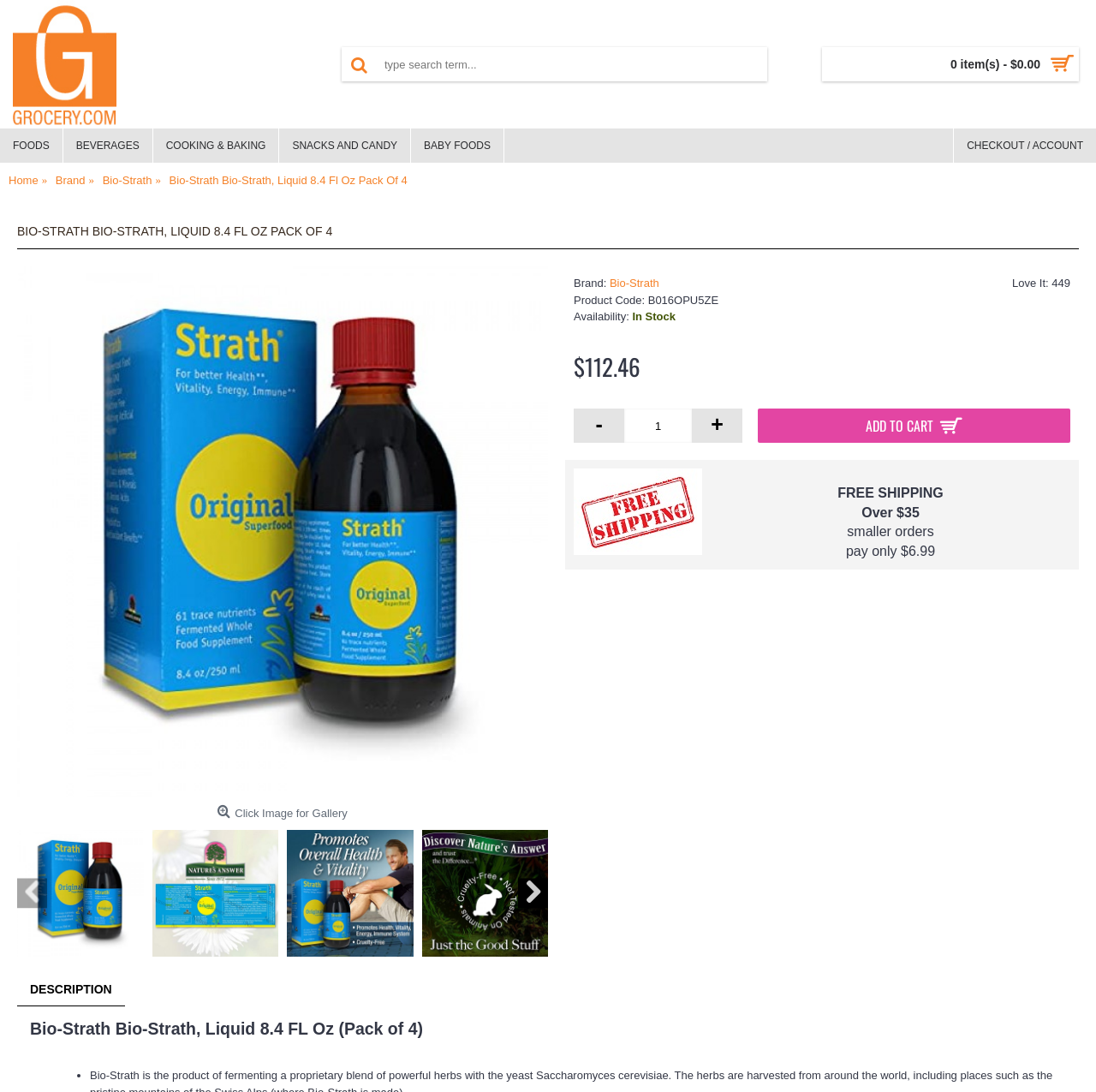What is the function of the button with the text 'ADD TO CART'?
Please provide a full and detailed response to the question.

I found the button element with the text 'ADD TO CART' and inferred its function as adding the product to the cart based on its text and position on the page.